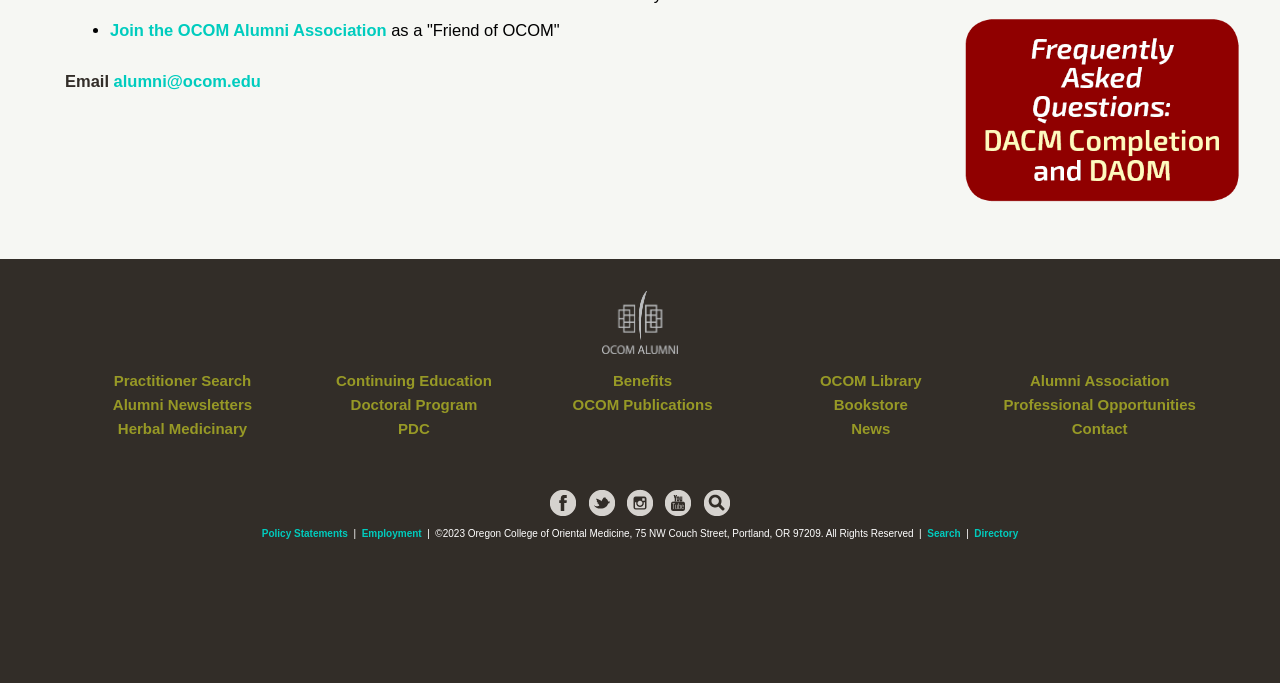Please identify the bounding box coordinates of the element's region that needs to be clicked to fulfill the following instruction: "Search for a practitioner". The bounding box coordinates should consist of four float numbers between 0 and 1, i.e., [left, top, right, bottom].

[0.089, 0.545, 0.196, 0.57]